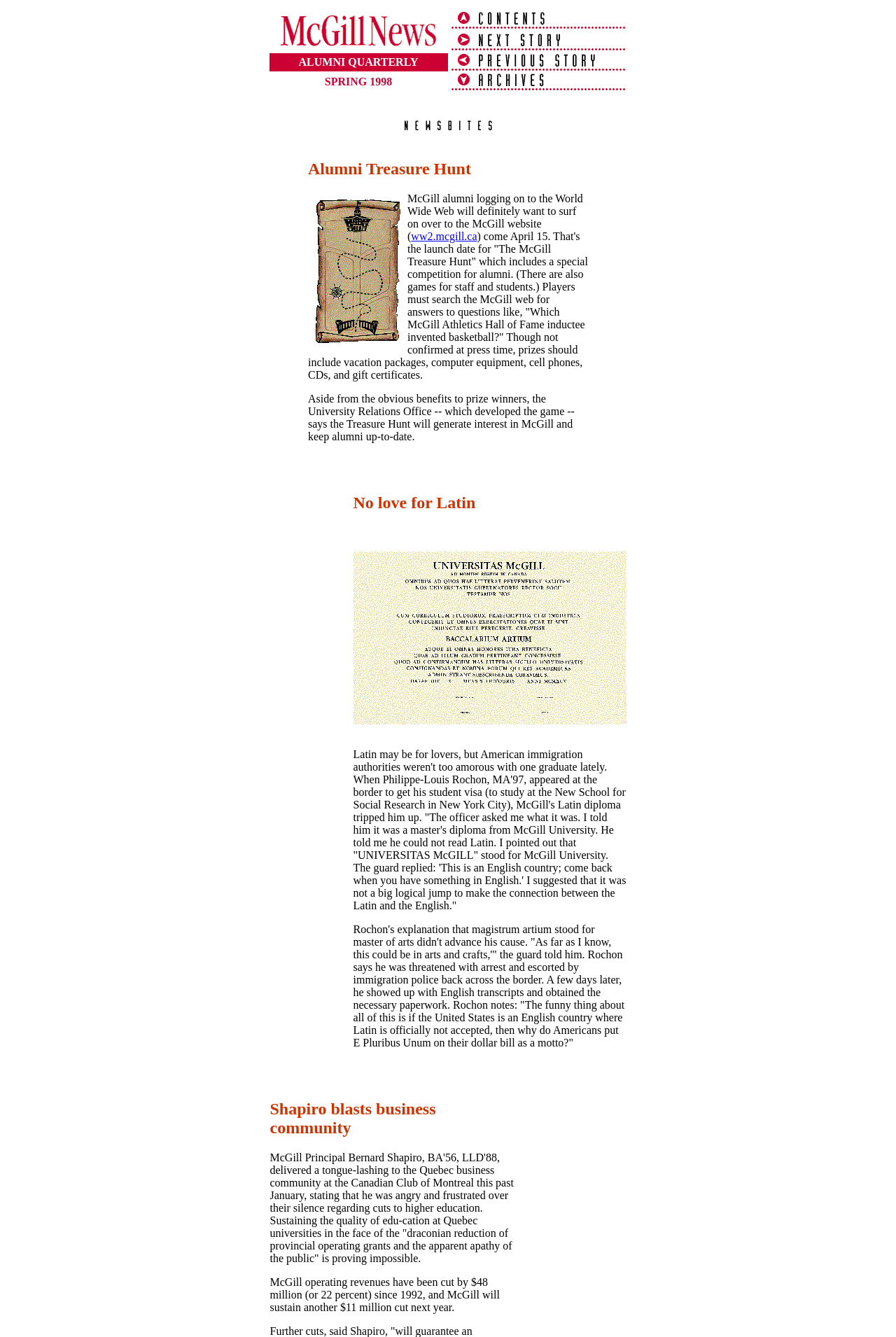What is the name of the quarterly publication?
Examine the screenshot and reply with a single word or phrase.

Alumni Quarterly